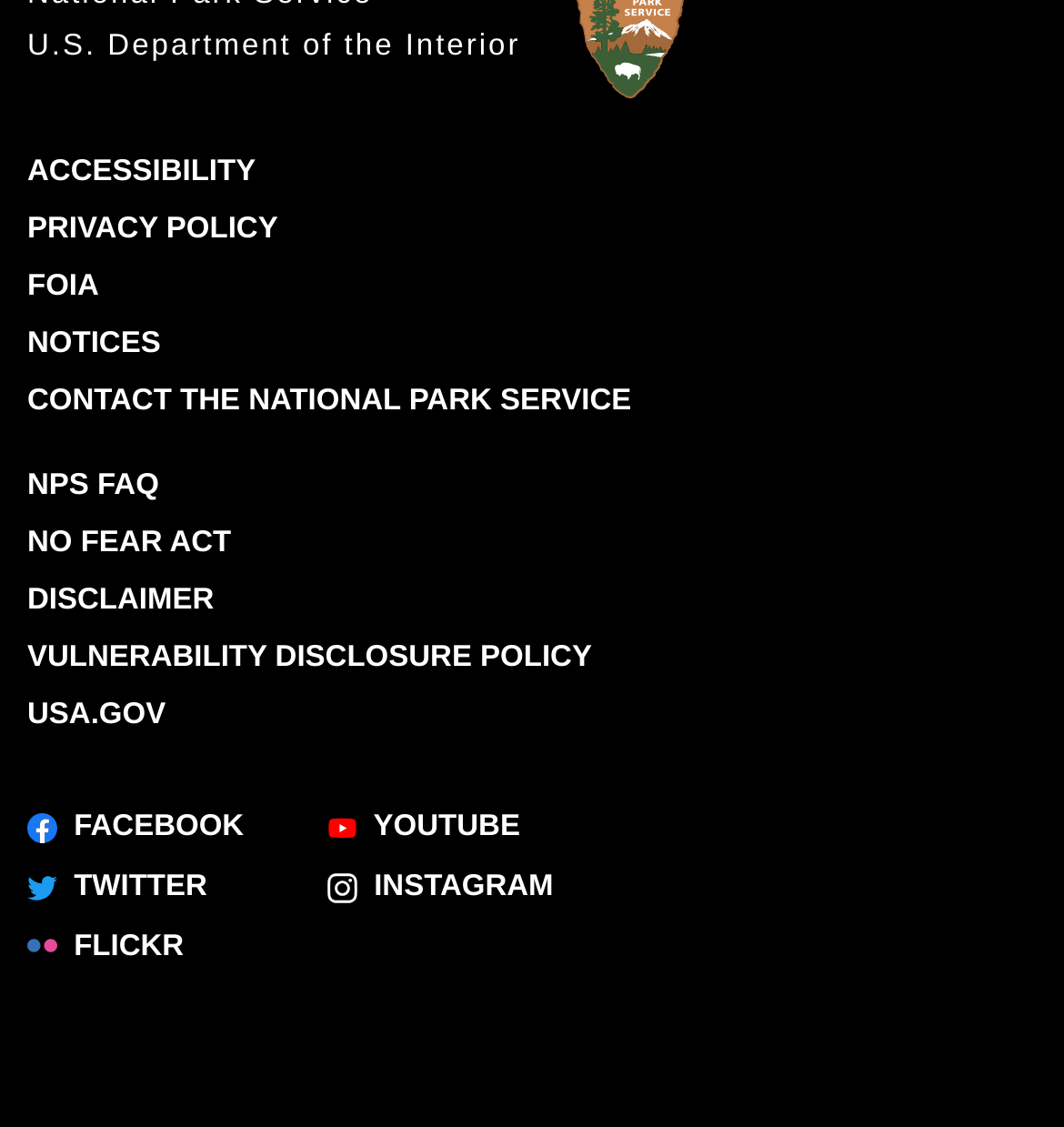Point out the bounding box coordinates of the section to click in order to follow this instruction: "Show search bar".

None